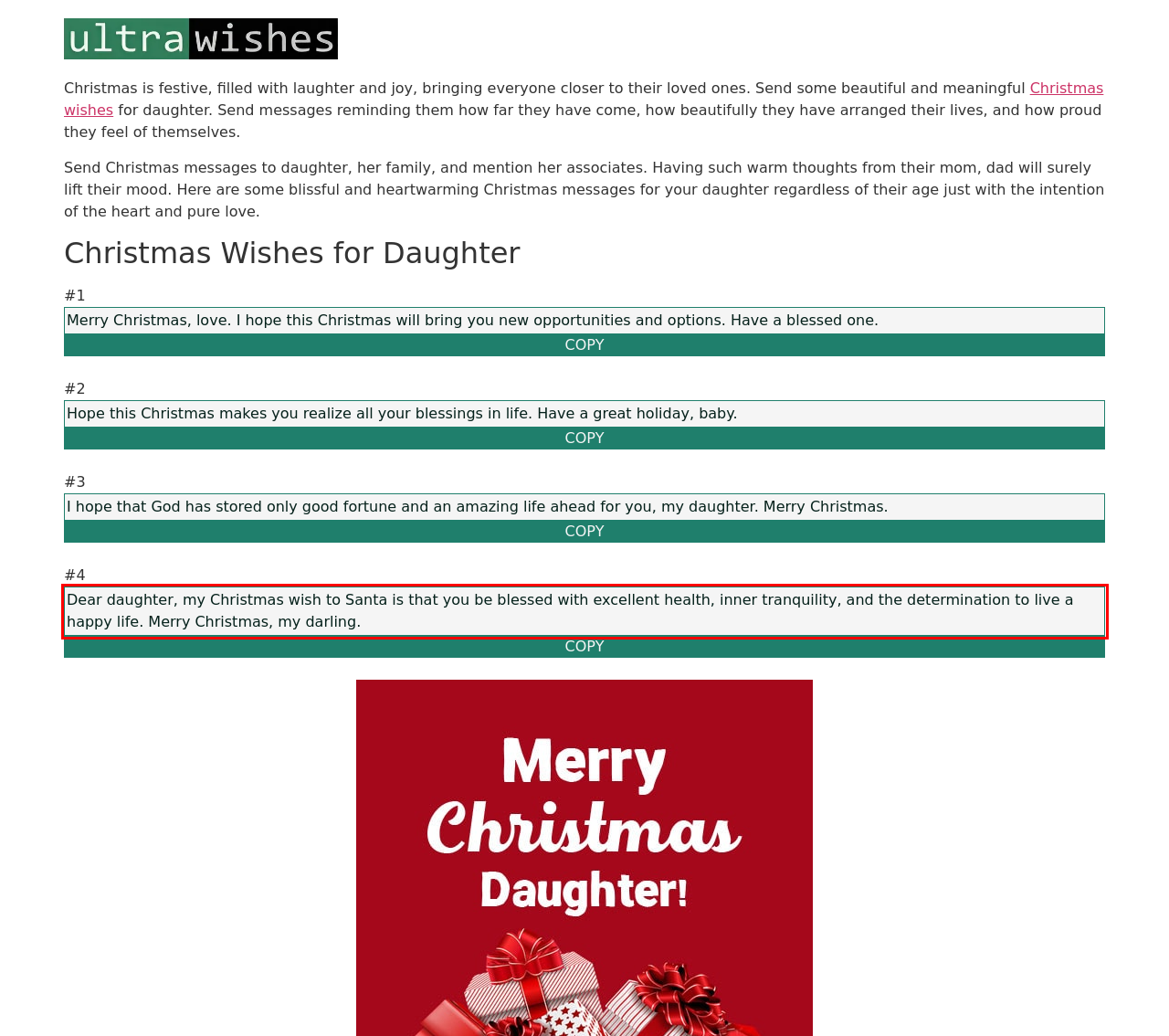Given a screenshot of a webpage, identify the red bounding box and perform OCR to recognize the text within that box.

Dear daughter, my Christmas wish to Santa is that you be blessed with excellent health, inner tranquility, and the determination to live a happy life. Merry Christmas, my darling.